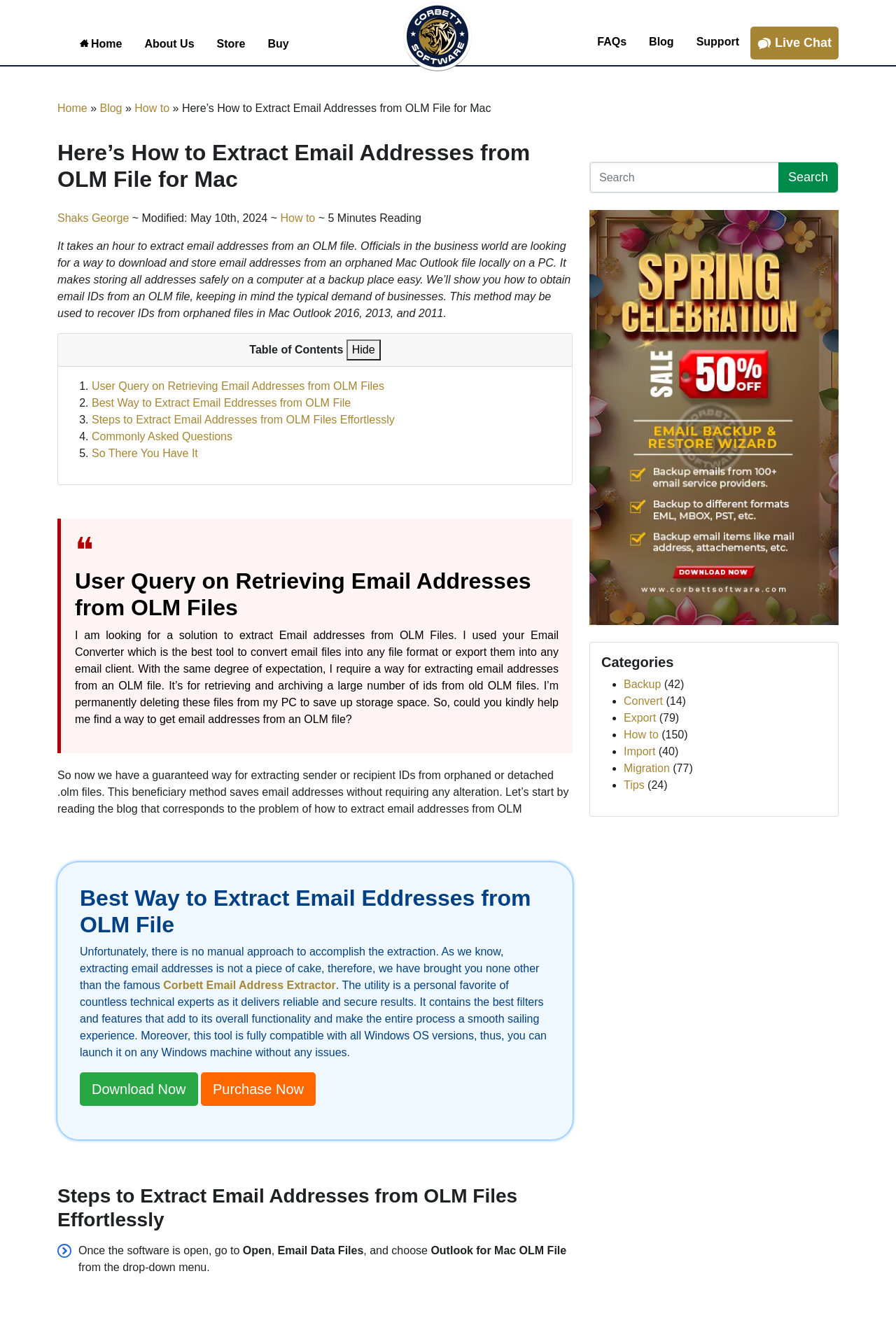Can you find the bounding box coordinates of the area I should click to execute the following instruction: "Read the blog post"?

[0.203, 0.077, 0.548, 0.086]